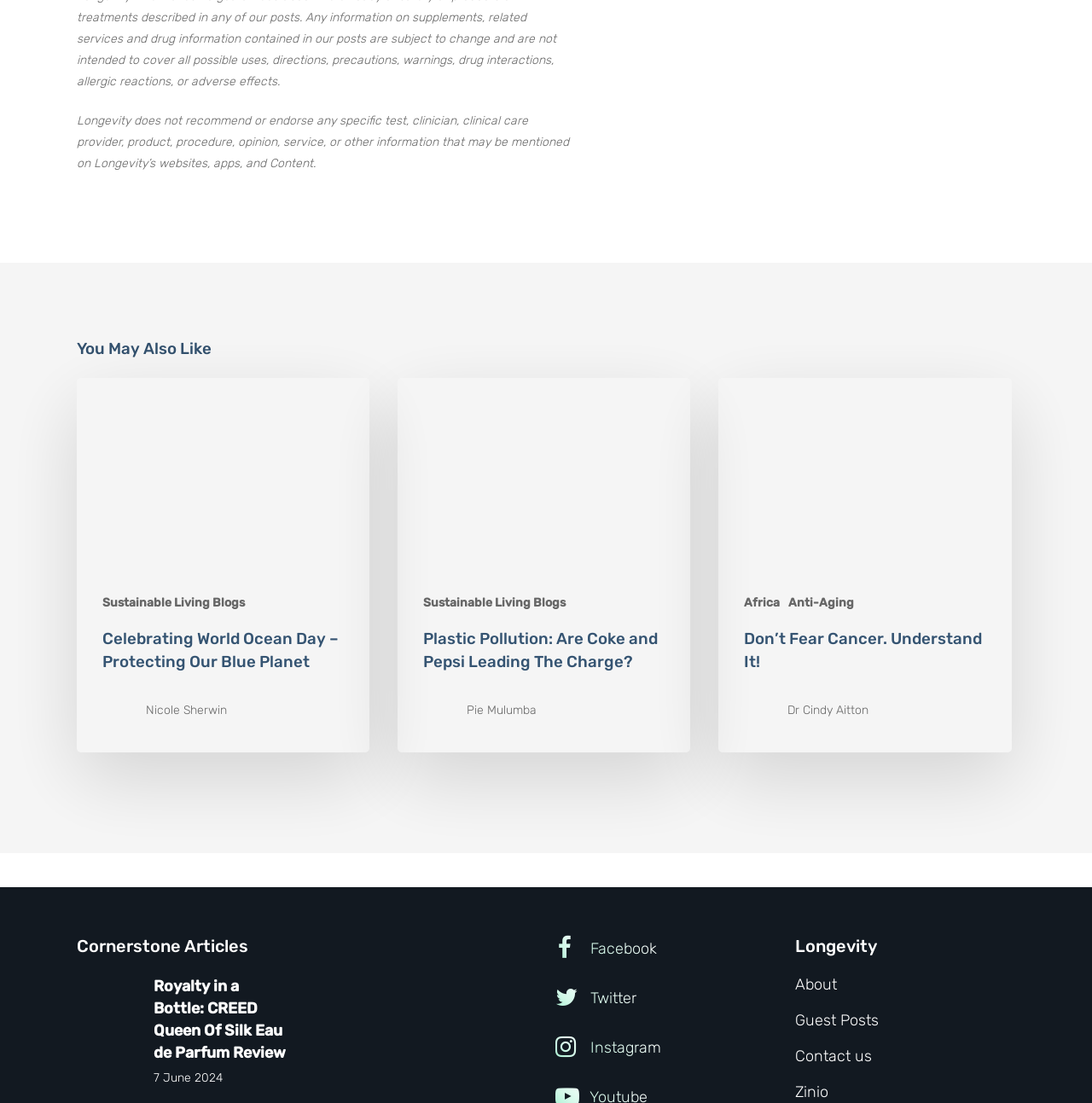Identify the bounding box coordinates of the clickable region to carry out the given instruction: "View 'Sustainable Living Blogs'".

[0.094, 0.539, 0.224, 0.553]